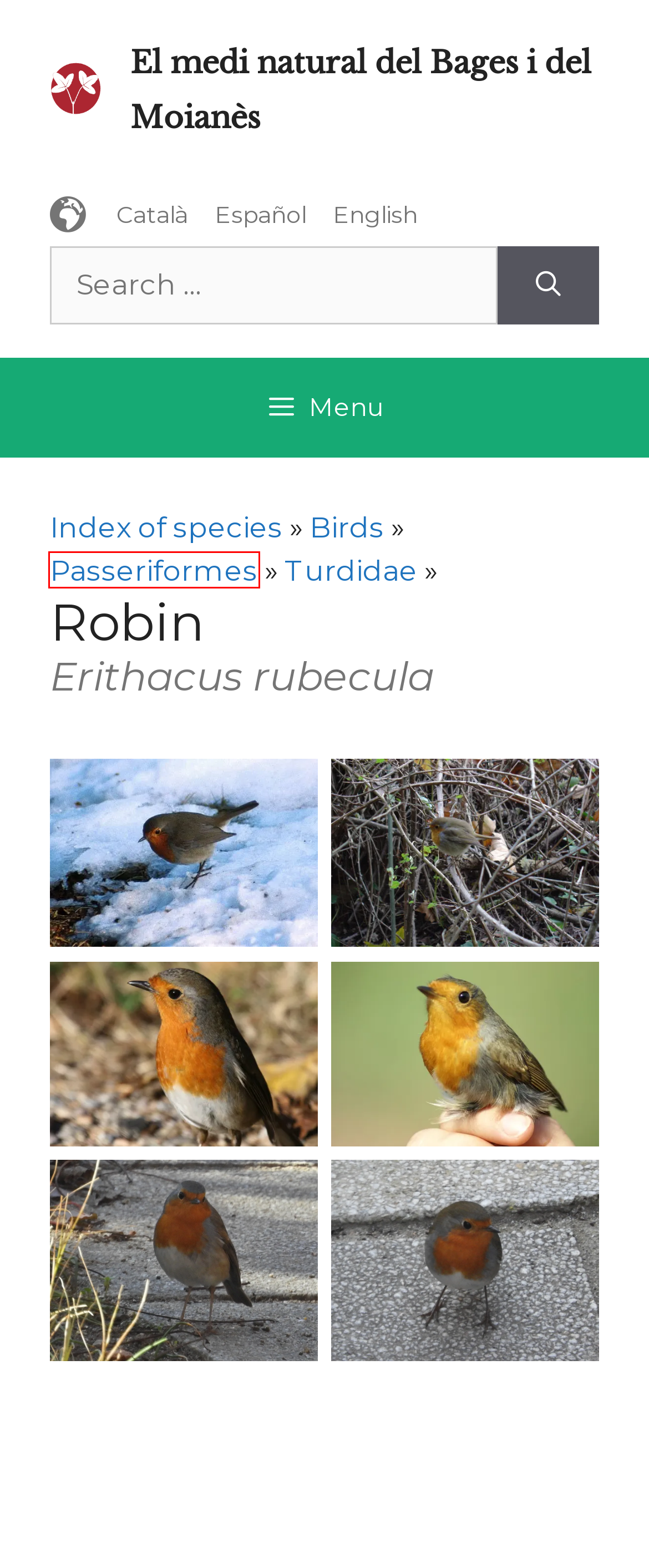You are provided a screenshot of a webpage featuring a red bounding box around a UI element. Choose the webpage description that most accurately represents the new webpage after clicking the element within the red bounding box. Here are the candidates:
A. Passeriformes – El medi natural del Bages i del Moianès
B. Birds – El medi natural del Bages i del Moianès
C. Legal information – El medi natural del Bages i del Moianès
D. Turdidae – El medi natural del Bages i del Moianès
E. Petirrojo – El medi natural del Bages i del Moianès
F. Pit-roig – El medi natural del Bages i del Moianès
G. El medi natural del Bages i del Moianès
H. Evergreen oakwood – El medi natural del Bages i del Moianès

A